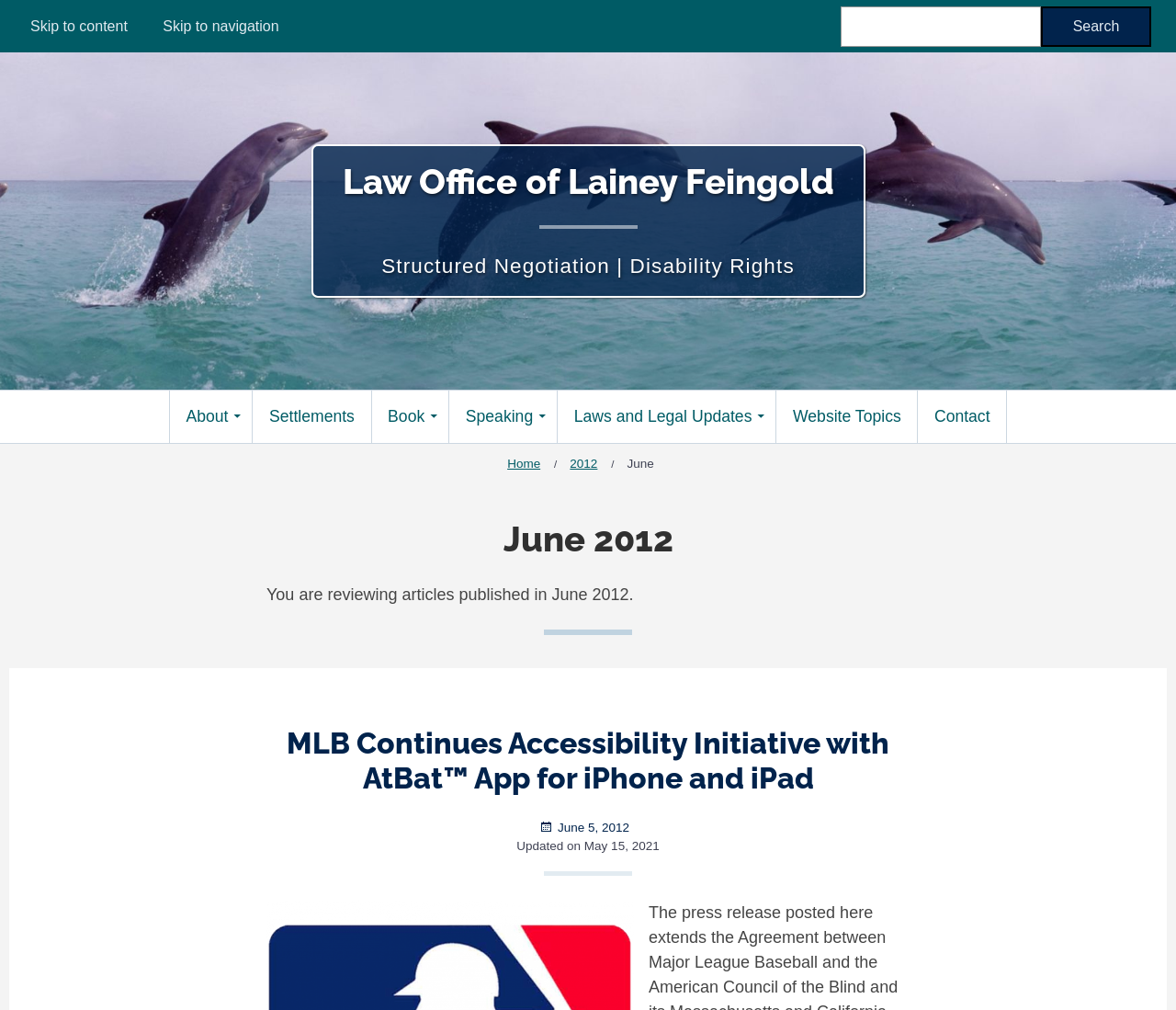Highlight the bounding box coordinates of the element that should be clicked to carry out the following instruction: "View the settlements page". The coordinates must be given as four float numbers ranging from 0 to 1, i.e., [left, top, right, bottom].

[0.215, 0.387, 0.315, 0.438]